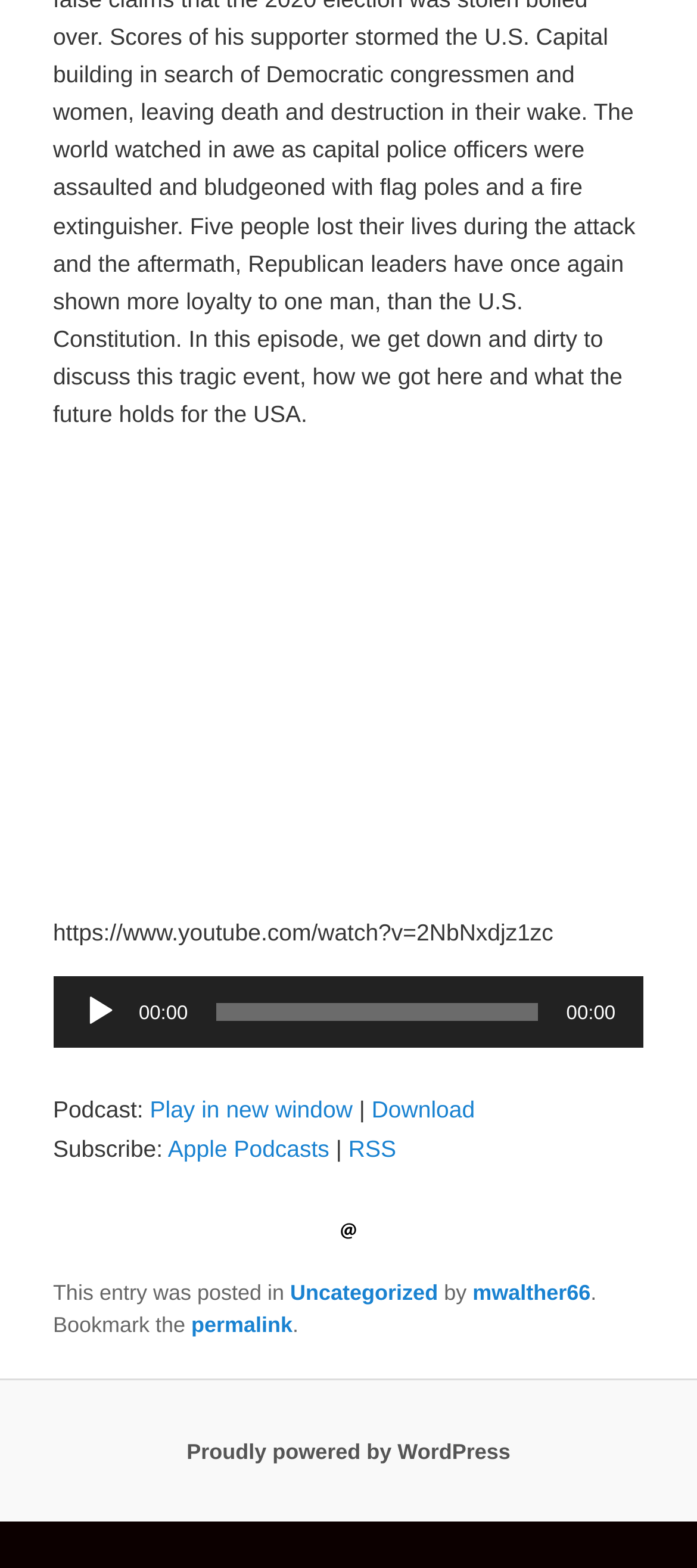Please answer the following question using a single word or phrase: 
What is the author of the current entry?

mwalther66